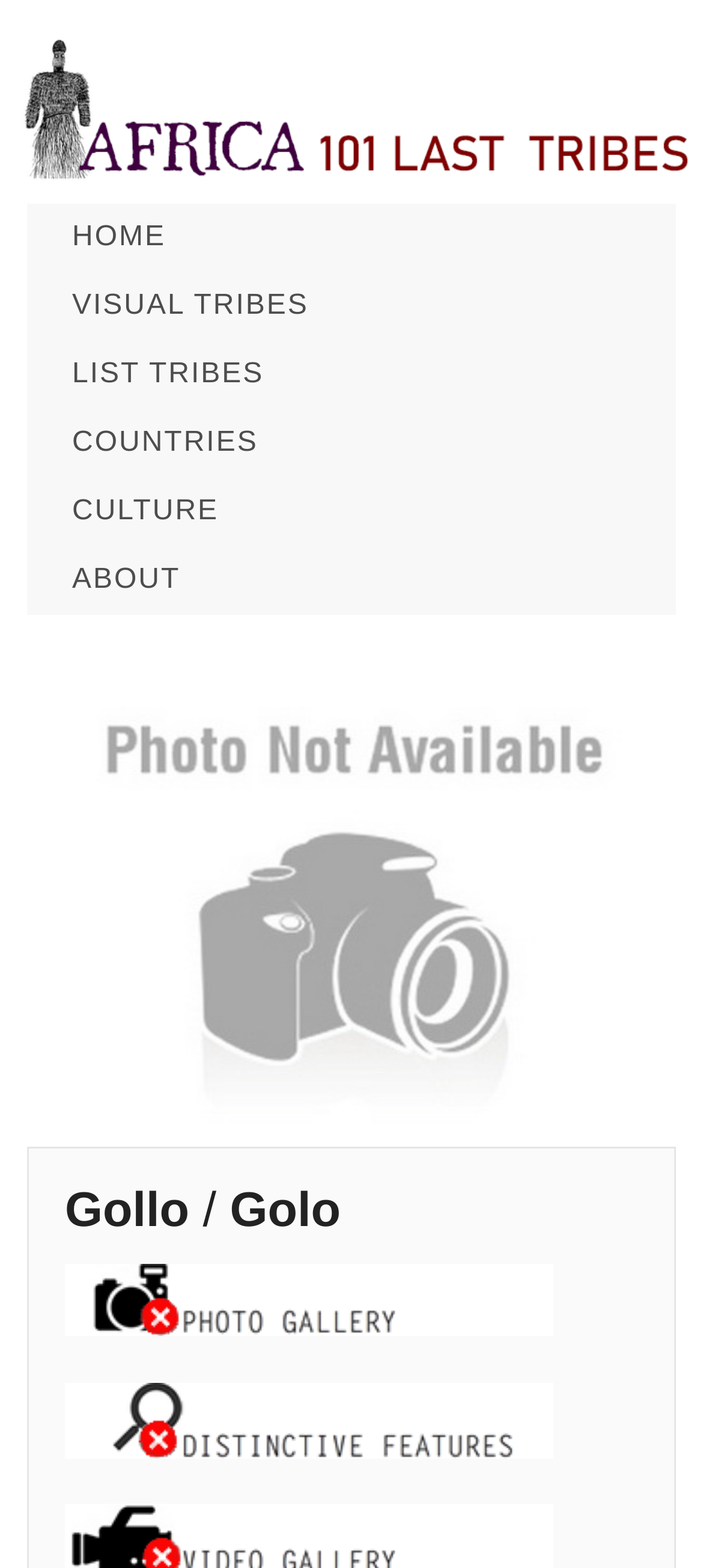What is the main topic of this webpage?
Refer to the image and give a detailed answer to the query.

Based on the content of the webpage, including the heading 'Gollo / Golo' and the image of the Argobba people, it appears that the main topic of this webpage is an African tribe, specifically the Gollo tribe.